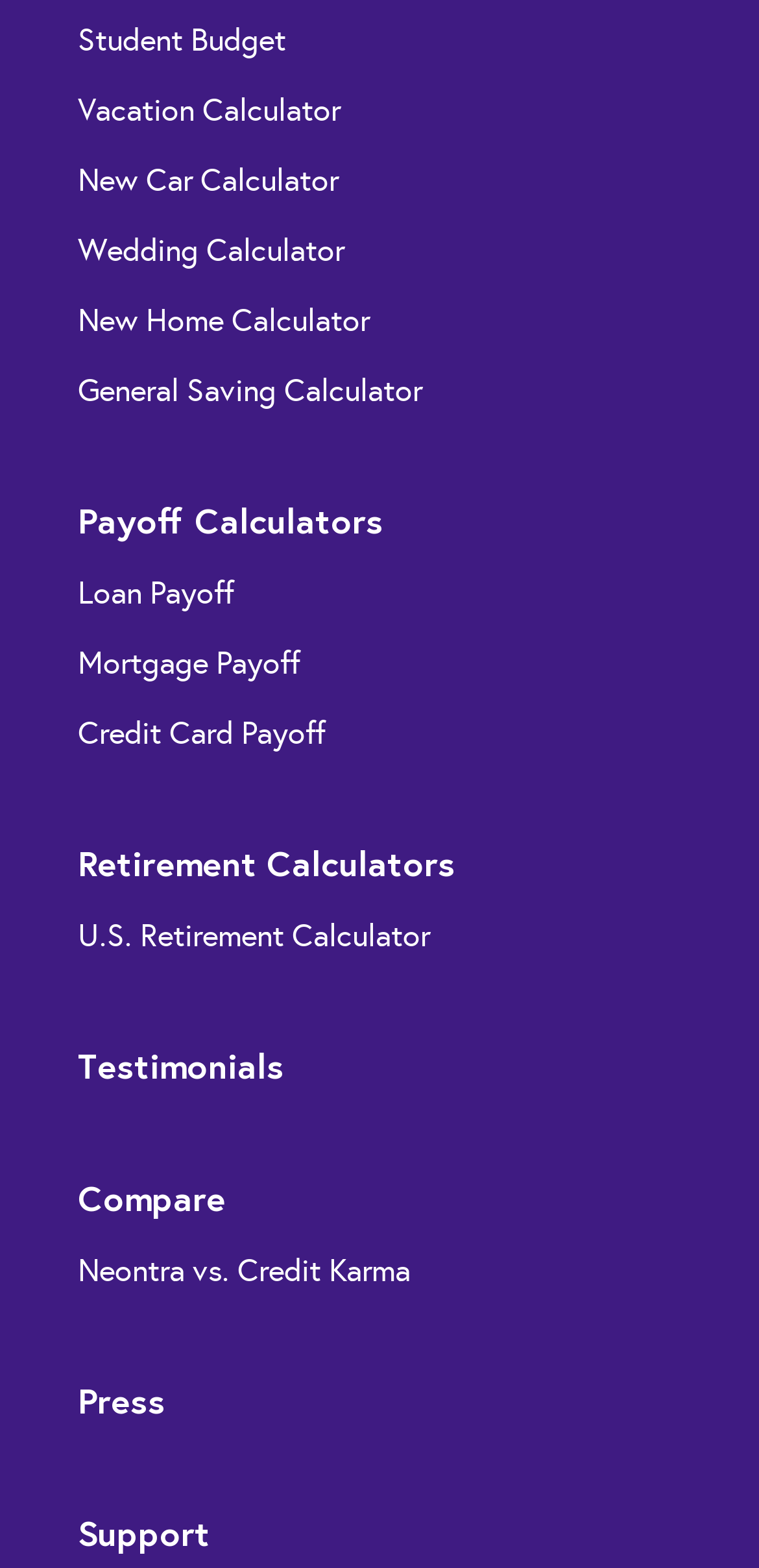Please determine the bounding box coordinates of the element to click in order to execute the following instruction: "Calculate student budget". The coordinates should be four float numbers between 0 and 1, specified as [left, top, right, bottom].

[0.103, 0.011, 0.6, 0.04]